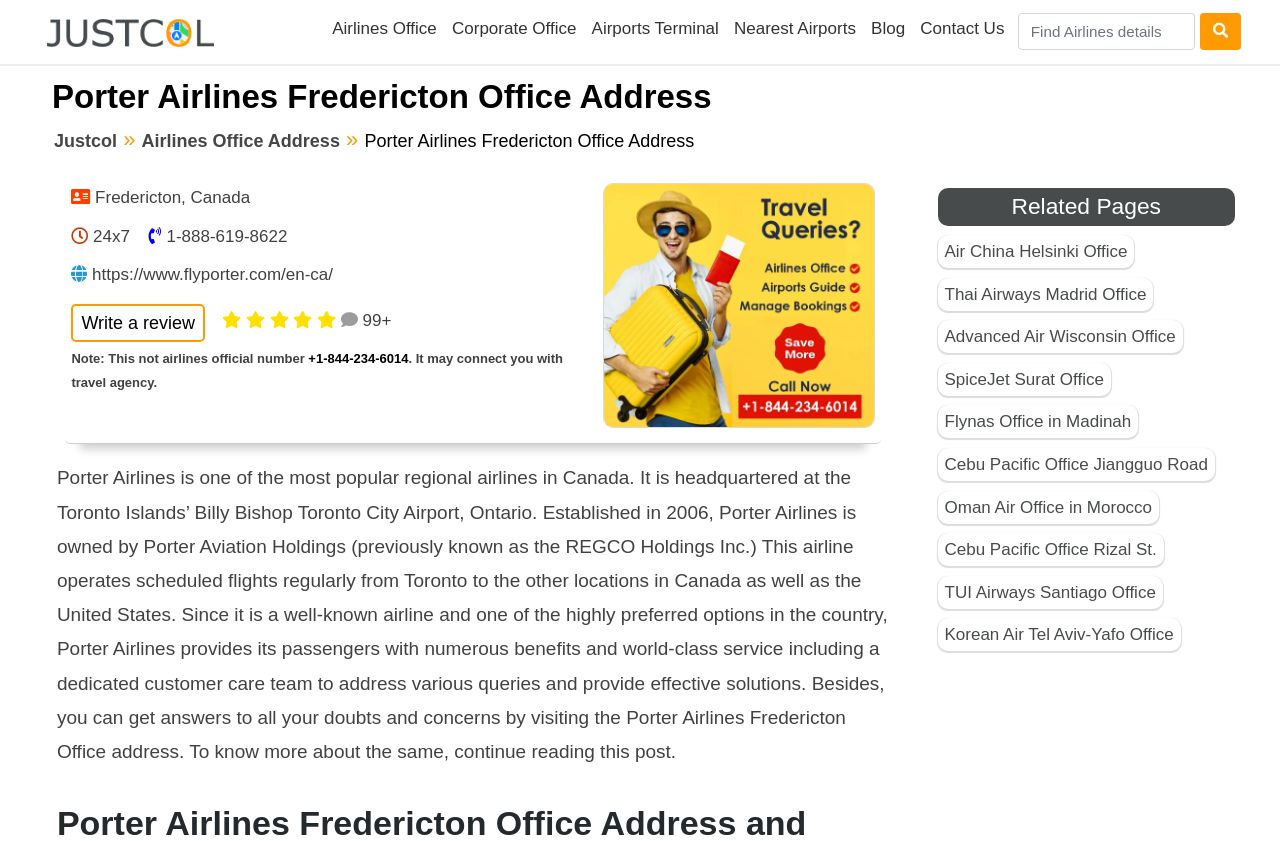Present a detailed account of what is displayed on the webpage.

The webpage is about the Porter Airlines Fredericton Office, providing information on the office's address, working hours, customer care number, and reservation phone number. 

At the top of the page, there is a navigation menu with links to "Justcol", "Airlines Office", "Corporate Office", "Airports Terminal", "Nearest Airports", "Blog", and "Contact Us". 

Below the navigation menu, there is a search bar with a search button. 

The main content of the page starts with a heading "Porter Airlines Fredericton Office Address" followed by a breadcrumb navigation. 

On the left side of the page, there is a section with the office's address, "Fredericton, Canada", and a 24/7 customer service phone number, "1-888-619-8622". 

Below this section, there is a link to write a review and a note stating that the provided phone number is not the official airline number, but it may connect you with a travel agency. 

On the right side of the page, there is a featured image related to Porter Airlines. 

The main content of the page is a paragraph describing Porter Airlines, its history, and its services. 

At the bottom of the page, there is a section titled "Related Pages" with links to other airline office addresses, including Air China Helsinki Office, Thai Airways Madrid Office, and others.